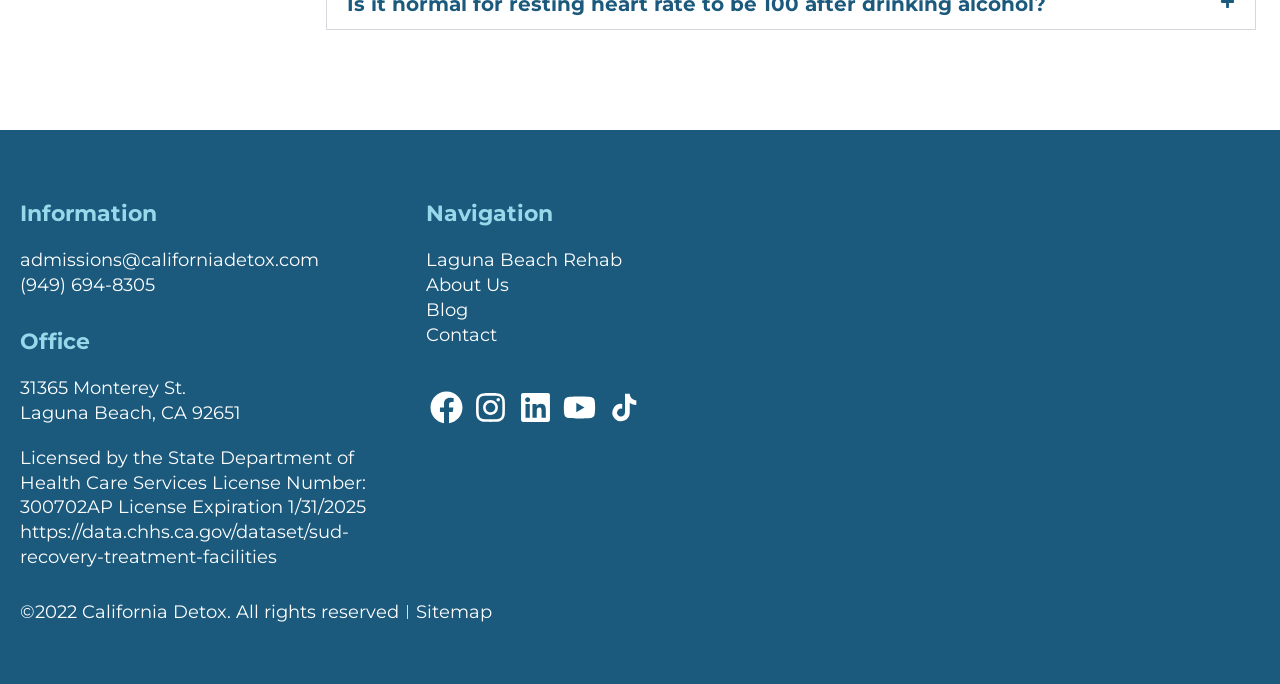Review the image closely and give a comprehensive answer to the question: What is the license number of California Detox?

I found the license number by looking at the 'Office' section, where I saw a static text element with the text 'Licensed by the State Department of Health Care Services License Number: 300702AP License Expiration 1/31/2025', which mentions the license number of California Detox.